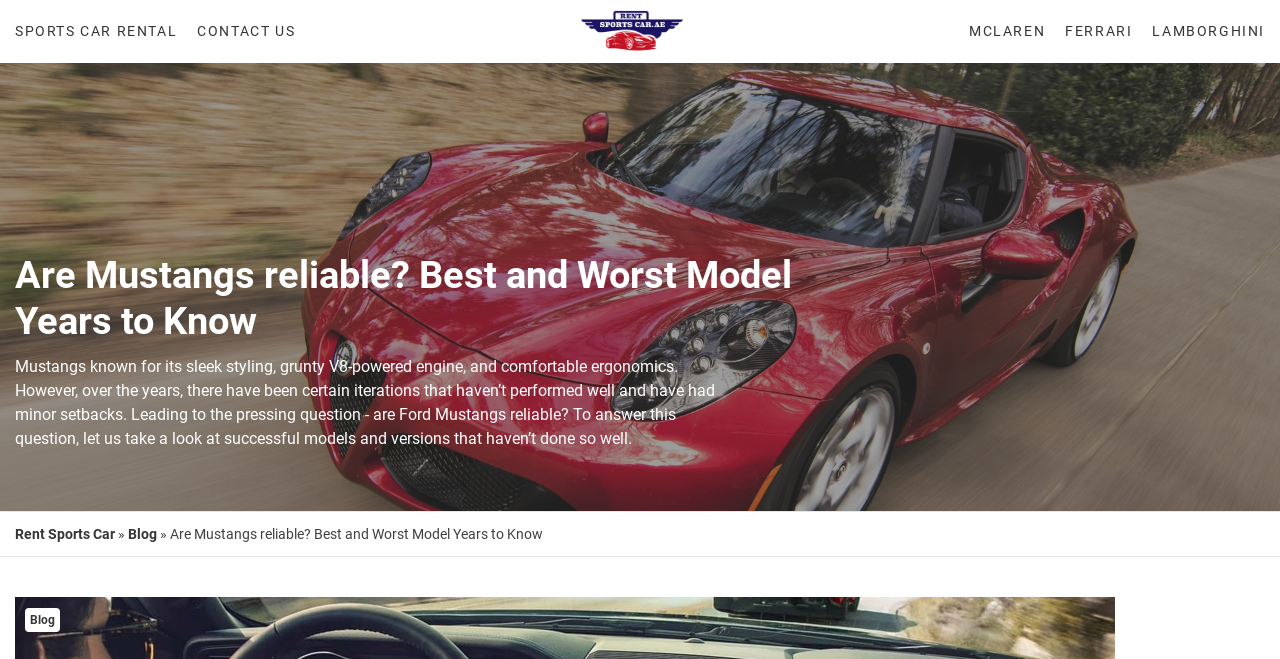From the webpage screenshot, identify the region described by Contact Us. Provide the bounding box coordinates as (top-left x, top-left y, bottom-right x, bottom-right y), with each value being a floating point number between 0 and 1.

[0.146, 0.002, 0.231, 0.094]